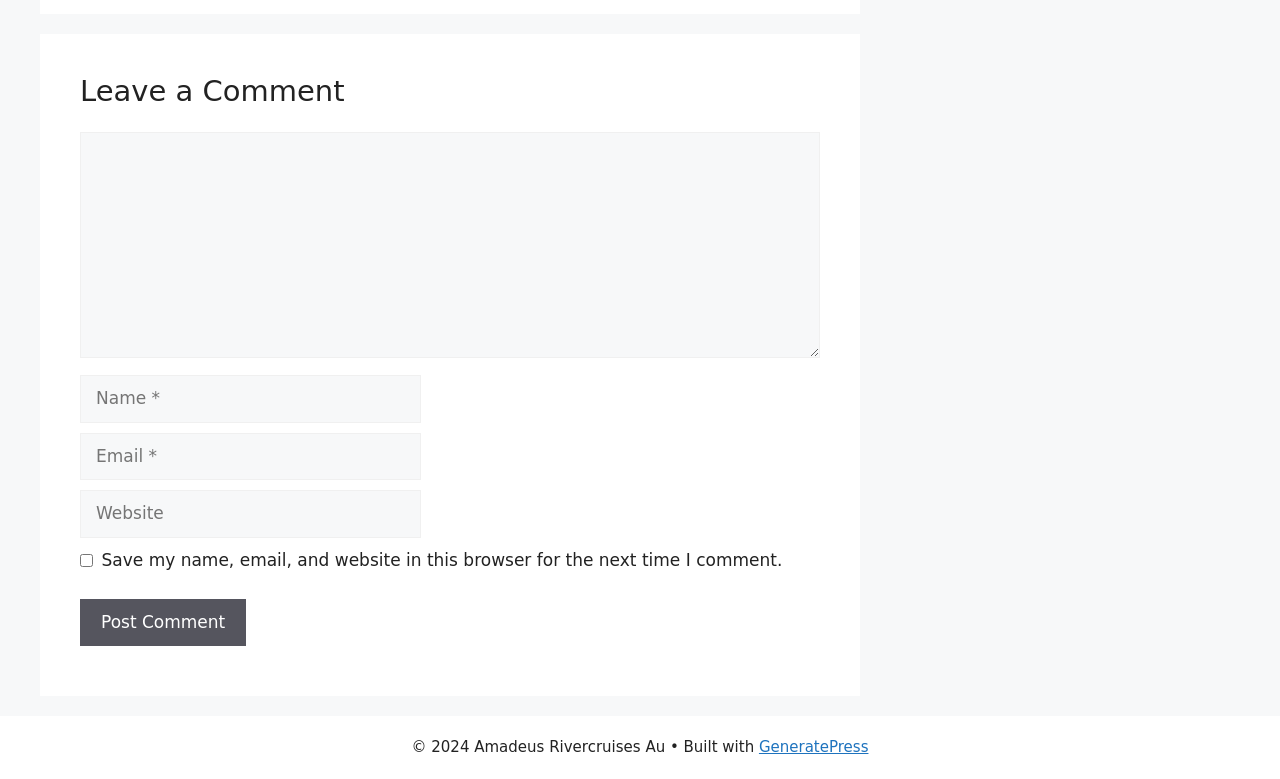Using the description "parent_node: Comment name="url" placeholder="Website"", locate and provide the bounding box of the UI element.

[0.062, 0.629, 0.329, 0.69]